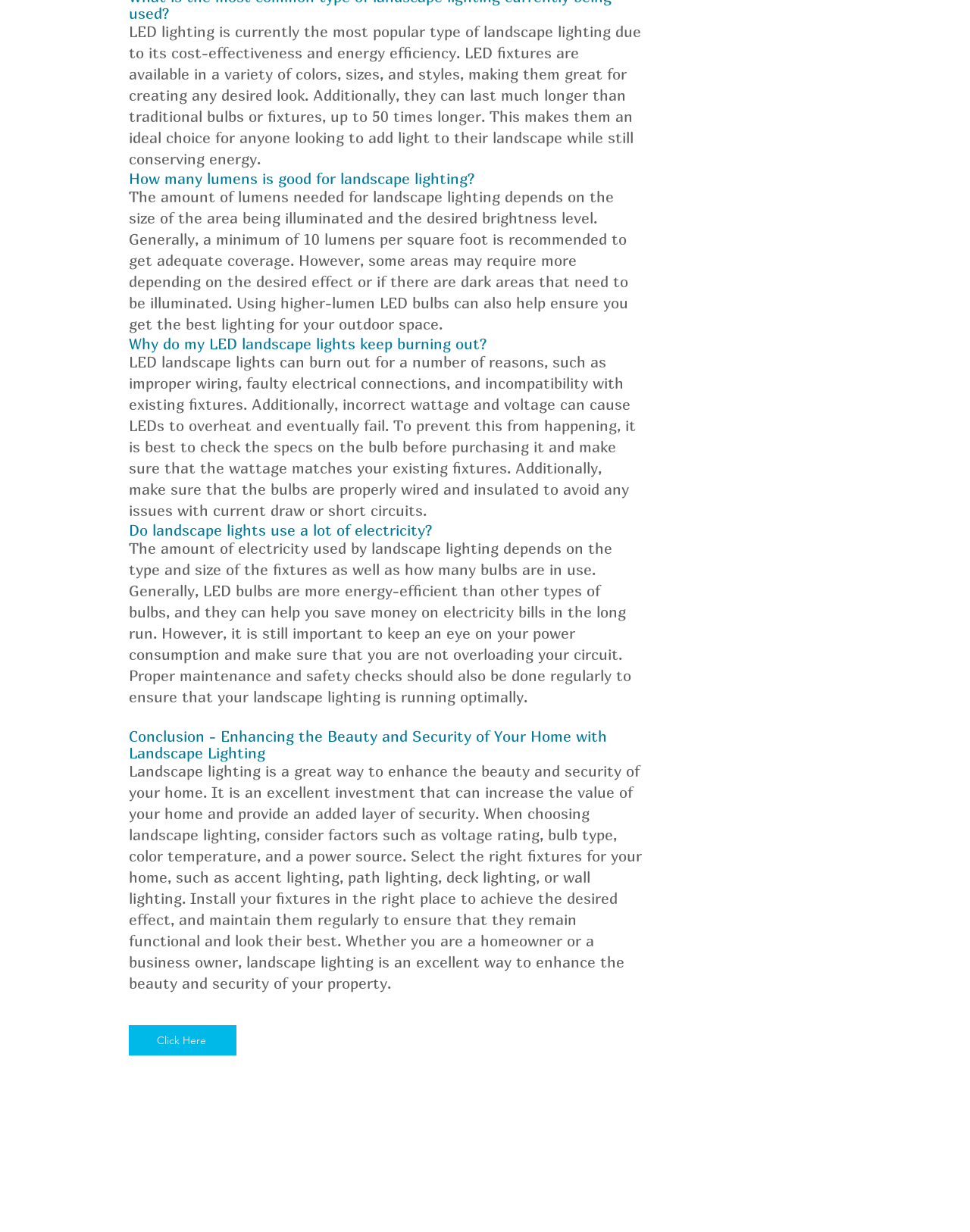Respond with a single word or phrase for the following question: 
Why may LED landscape lights burn out?

Improper wiring, faulty connections, etc.